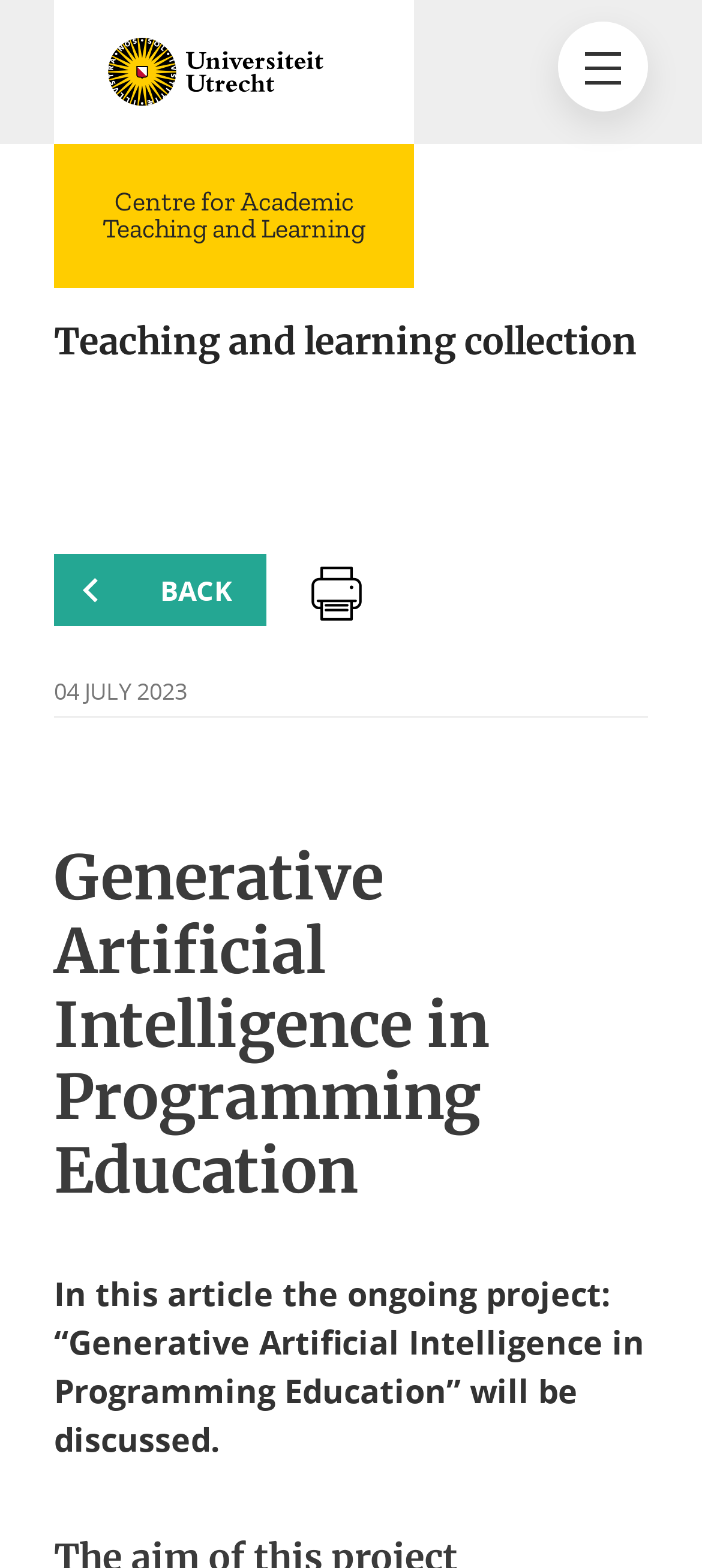Please provide the bounding box coordinates for the element that needs to be clicked to perform the instruction: "View Educational design". The coordinates must consist of four float numbers between 0 and 1, formatted as [left, top, right, bottom].

[0.344, 0.15, 0.597, 0.217]